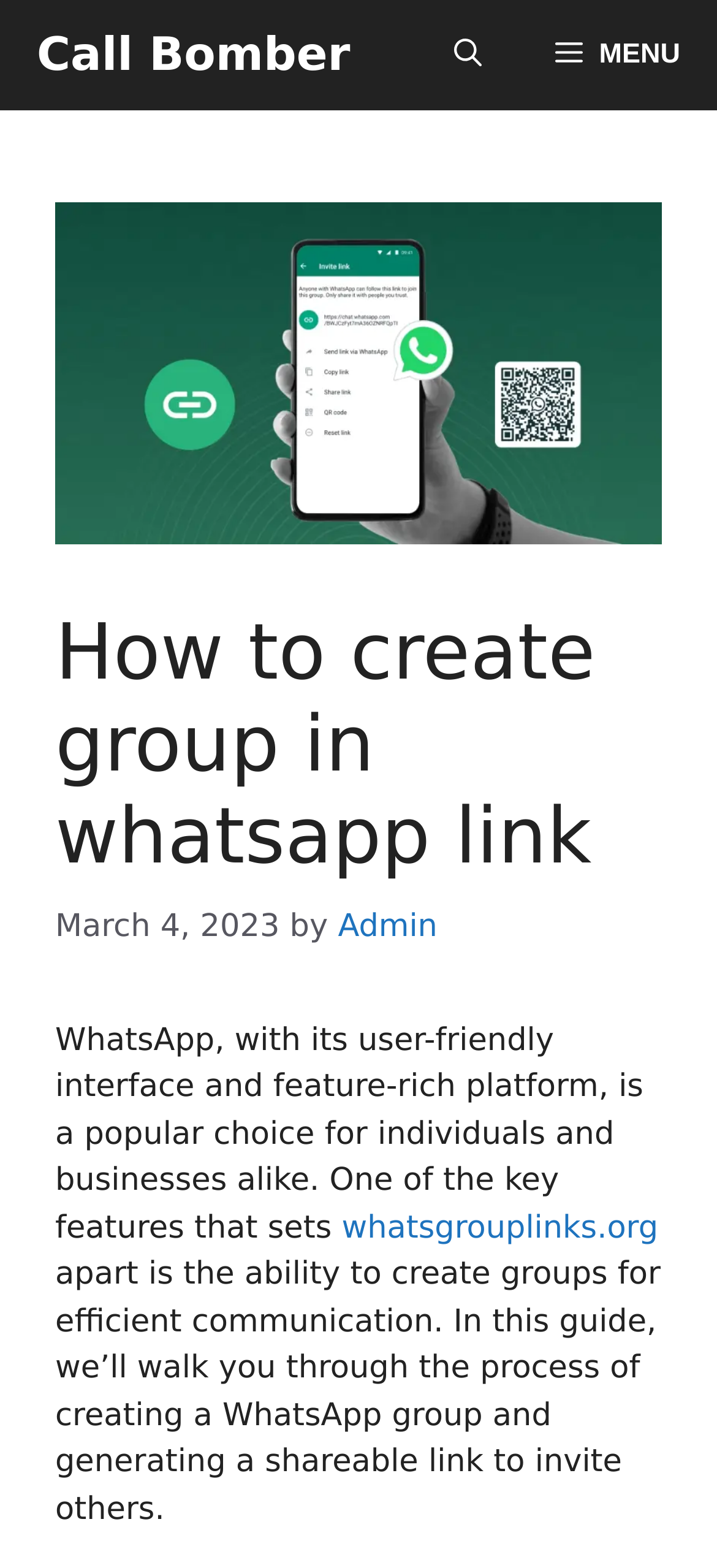Please provide the main heading of the webpage content.

How to create group in whatsapp link